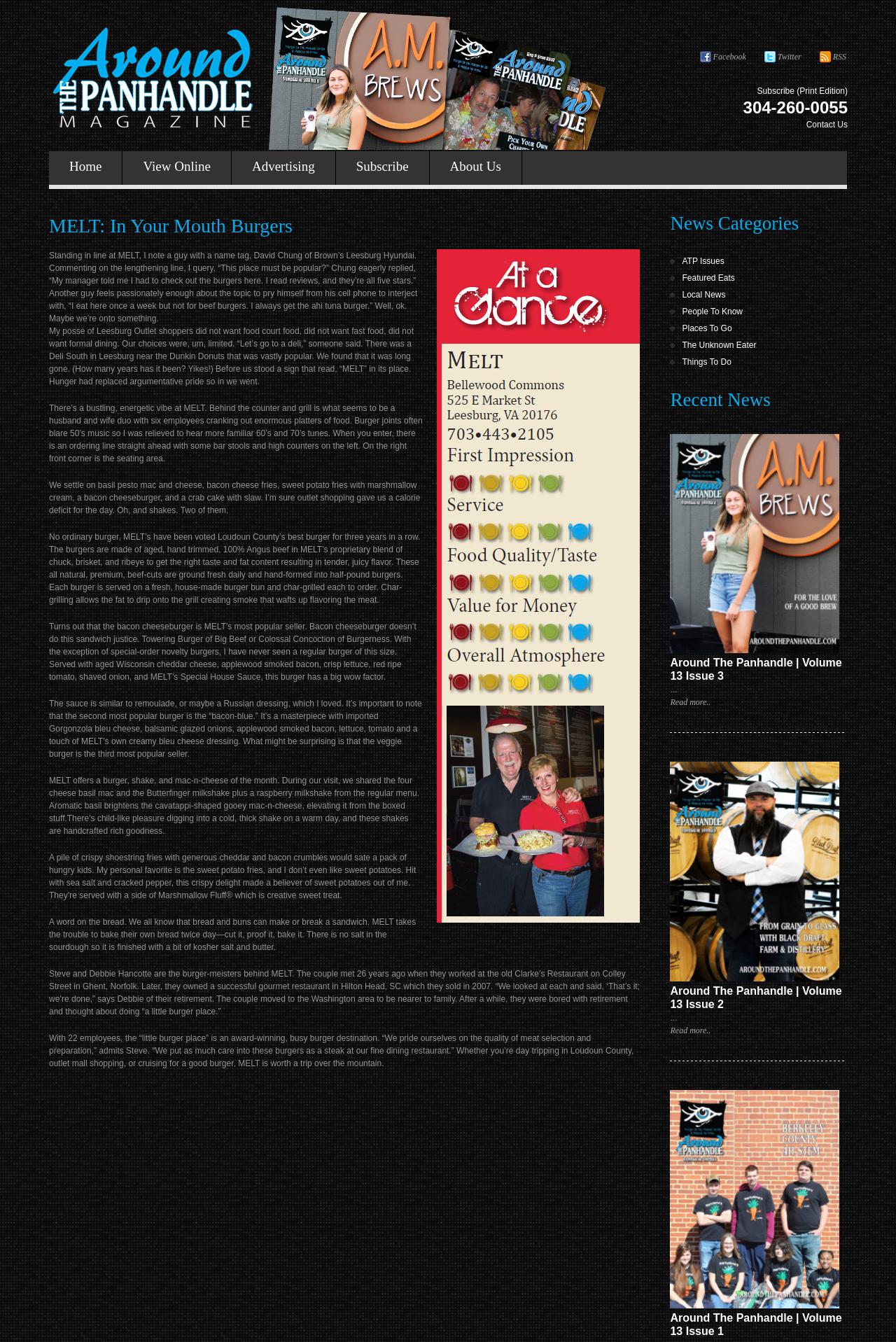Elaborate on the information and visuals displayed on the webpage.

This webpage is about MELT, a burger joint, and features an article about the restaurant. At the top, there are several links to different sections of the website, including "Home", "View Online", "Advertising", "Subscribe", and "About Us". Below these links, there is a large image of a person eating a burger, and a heading that reads "MELT: In Your Mouth Burgers".

The main article is divided into several sections, each with a heading and a block of text. The text describes the author's experience visiting MELT, including the atmosphere, the food, and the owners. There are also several images scattered throughout the article, including pictures of the food and the restaurant.

On the right side of the page, there are several links to other articles and sections of the website, including "News Categories", "Recent News", and links to specific articles. There are also several social media links and a contact information section.

At the bottom of the page, there are more links to other articles, including "Around The Panhandle" and "The Unknown Eater". Overall, the webpage is well-organized and easy to navigate, with a clear focus on the article about MELT.